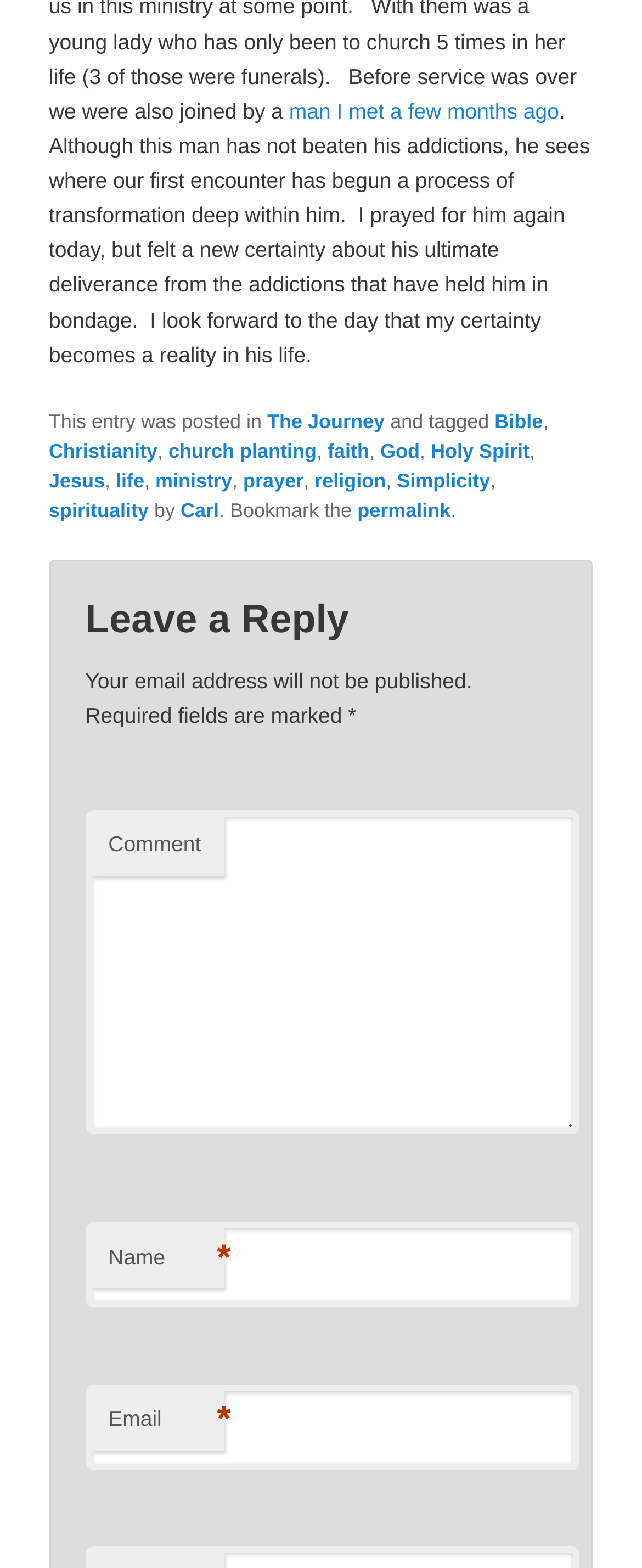Provide a brief response to the question below using one word or phrase:
What is required to submit a comment?

Name and Email